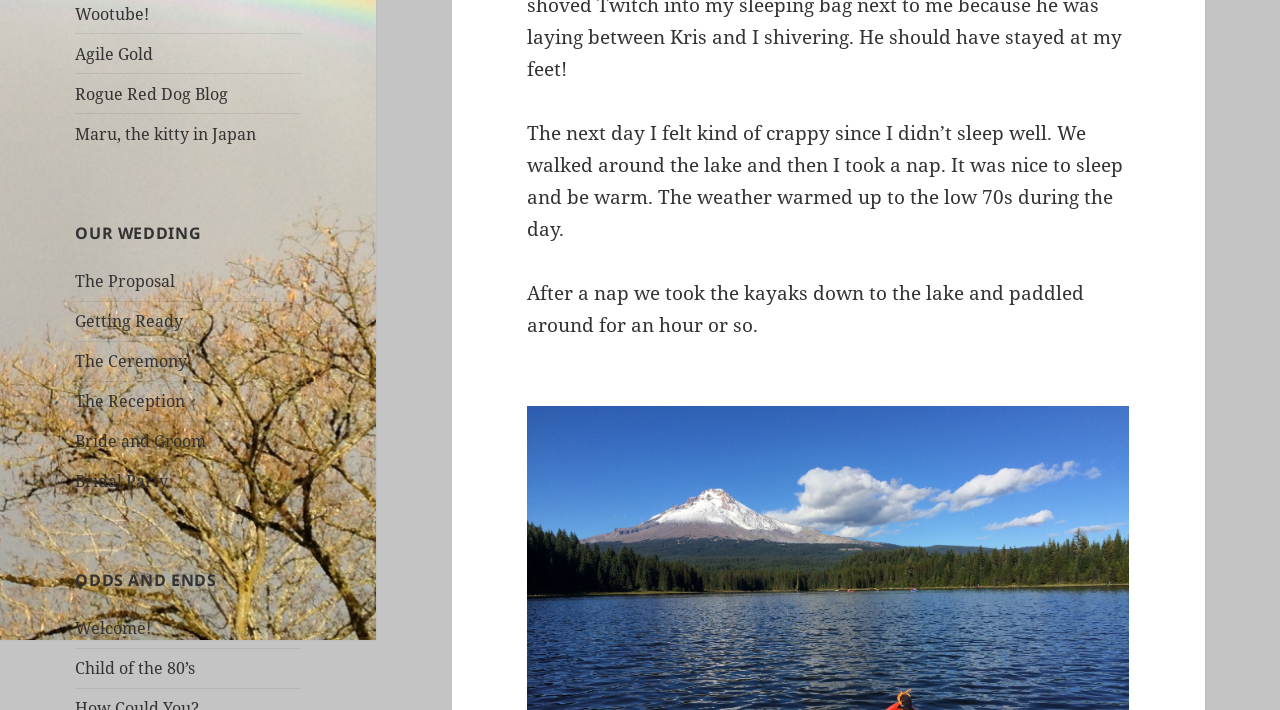Please find the bounding box for the UI element described by: "Maru, the kitty in Japan".

[0.059, 0.173, 0.2, 0.204]